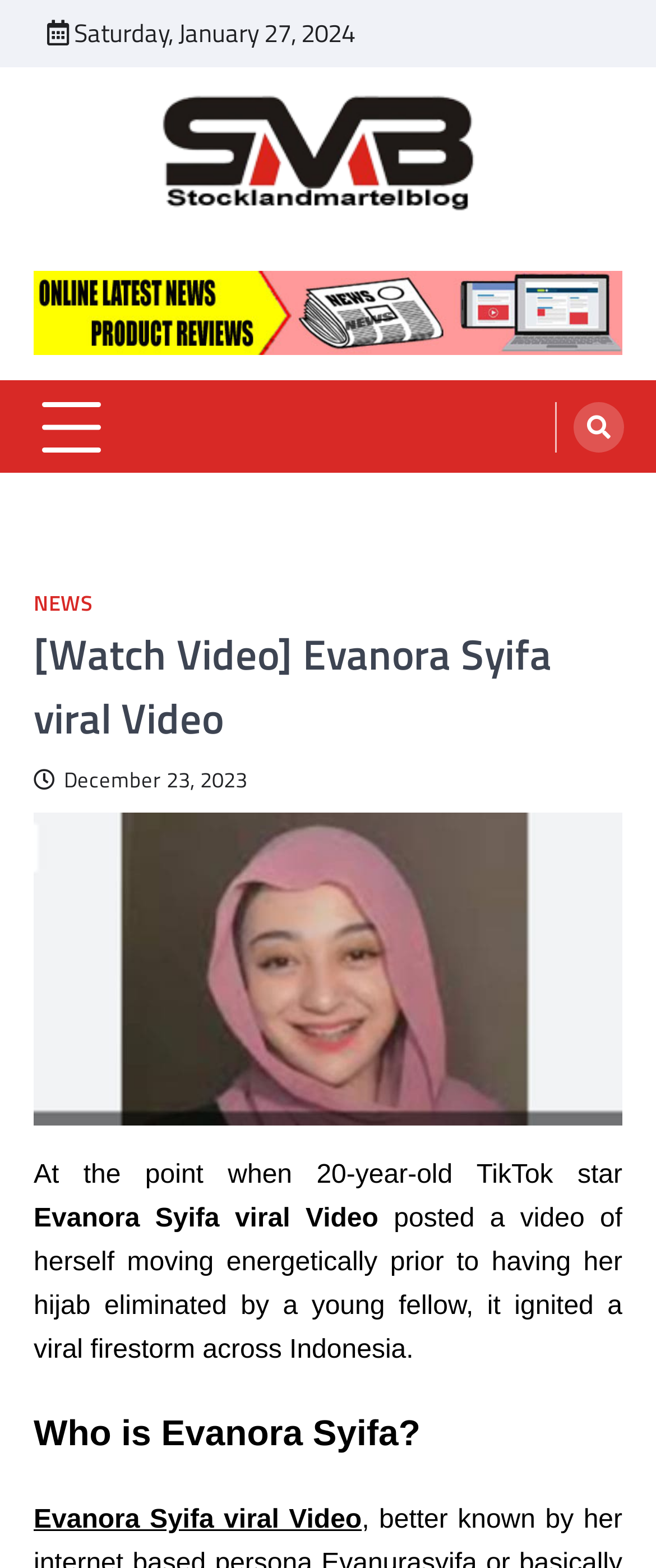Extract the primary header of the webpage and generate its text.

stocklandmartelblog – Latest News & Online Reviews